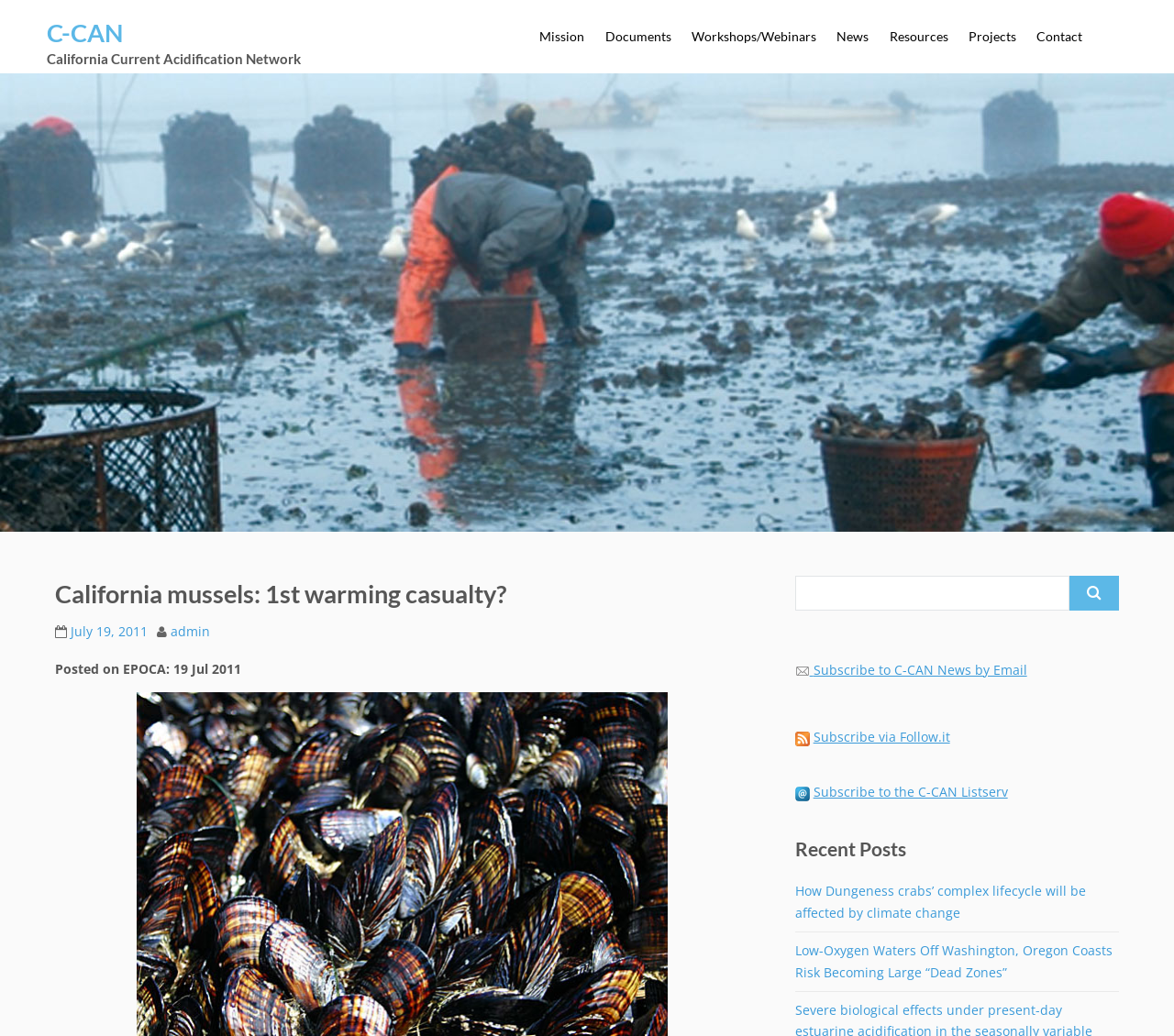What is the date of the latest post?
Based on the image, provide a one-word or brief-phrase response.

July 19, 2011